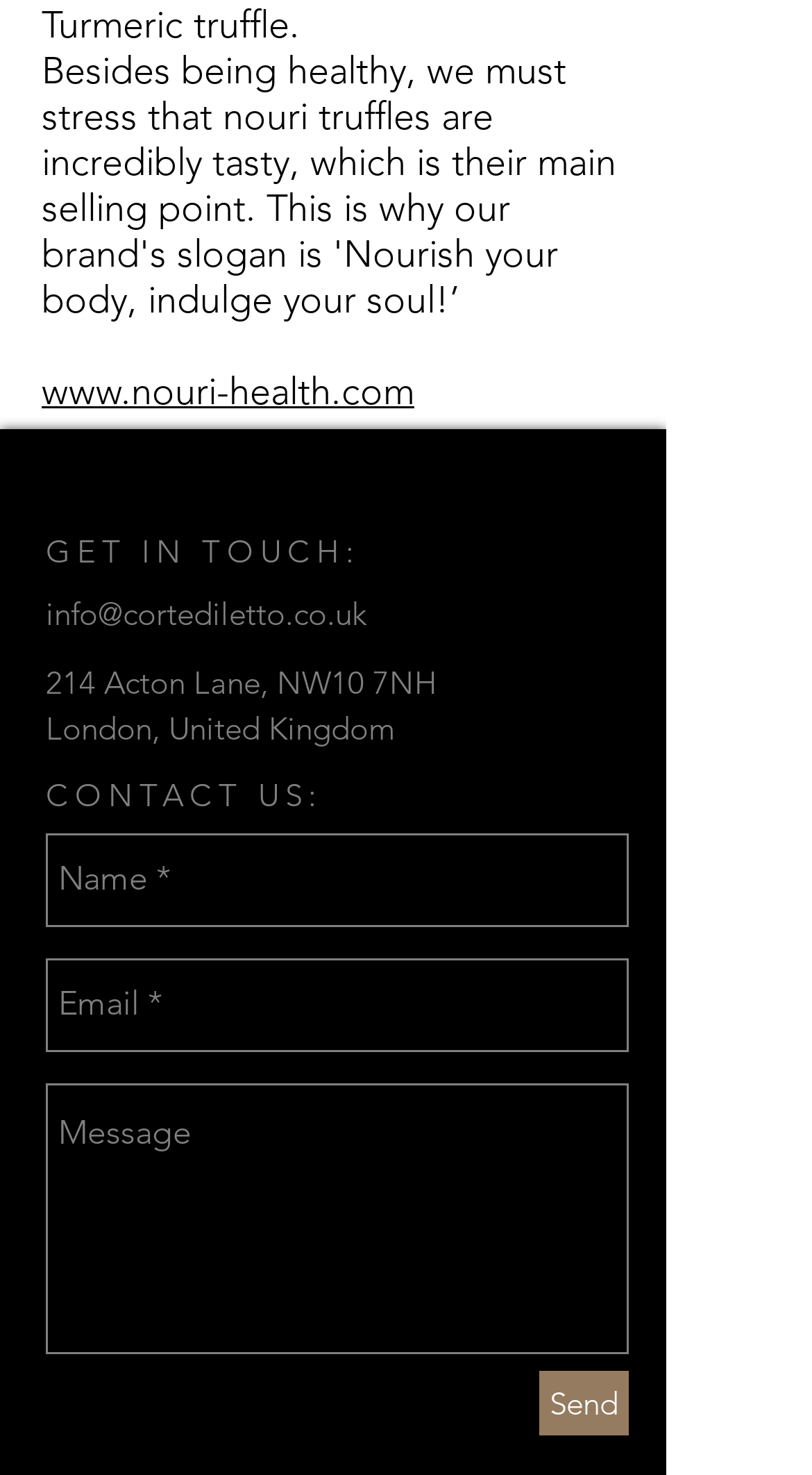Please find the bounding box for the UI element described by: "aria-label="Name *" name="name-*" placeholder="Name *"".

[0.056, 0.564, 0.774, 0.628]